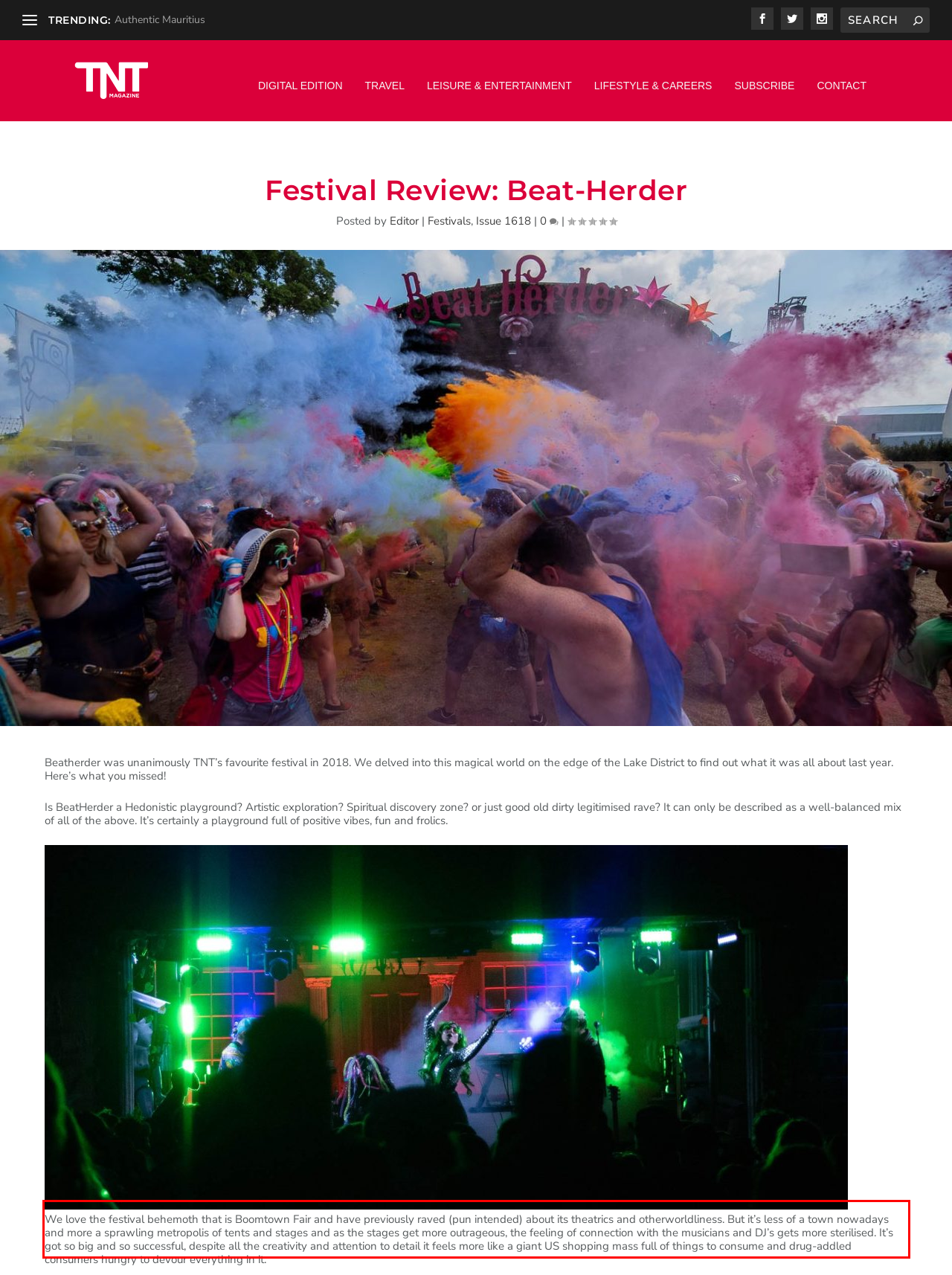You are provided with a webpage screenshot that includes a red rectangle bounding box. Extract the text content from within the bounding box using OCR.

We love the festival behemoth that is Boomtown Fair and have previously raved (pun intended) about its theatrics and otherworldliness. But it’s less of a town nowadays and more a sprawling metropolis of tents and stages and as the stages get more outrageous, the feeling of connection with the musicians and DJ’s gets more sterilised. It’s got so big and so successful, despite all the creativity and attention to detail it feels more like a giant US shopping mass full of things to consume and drug-addled consumers hungry to devour everything in it.